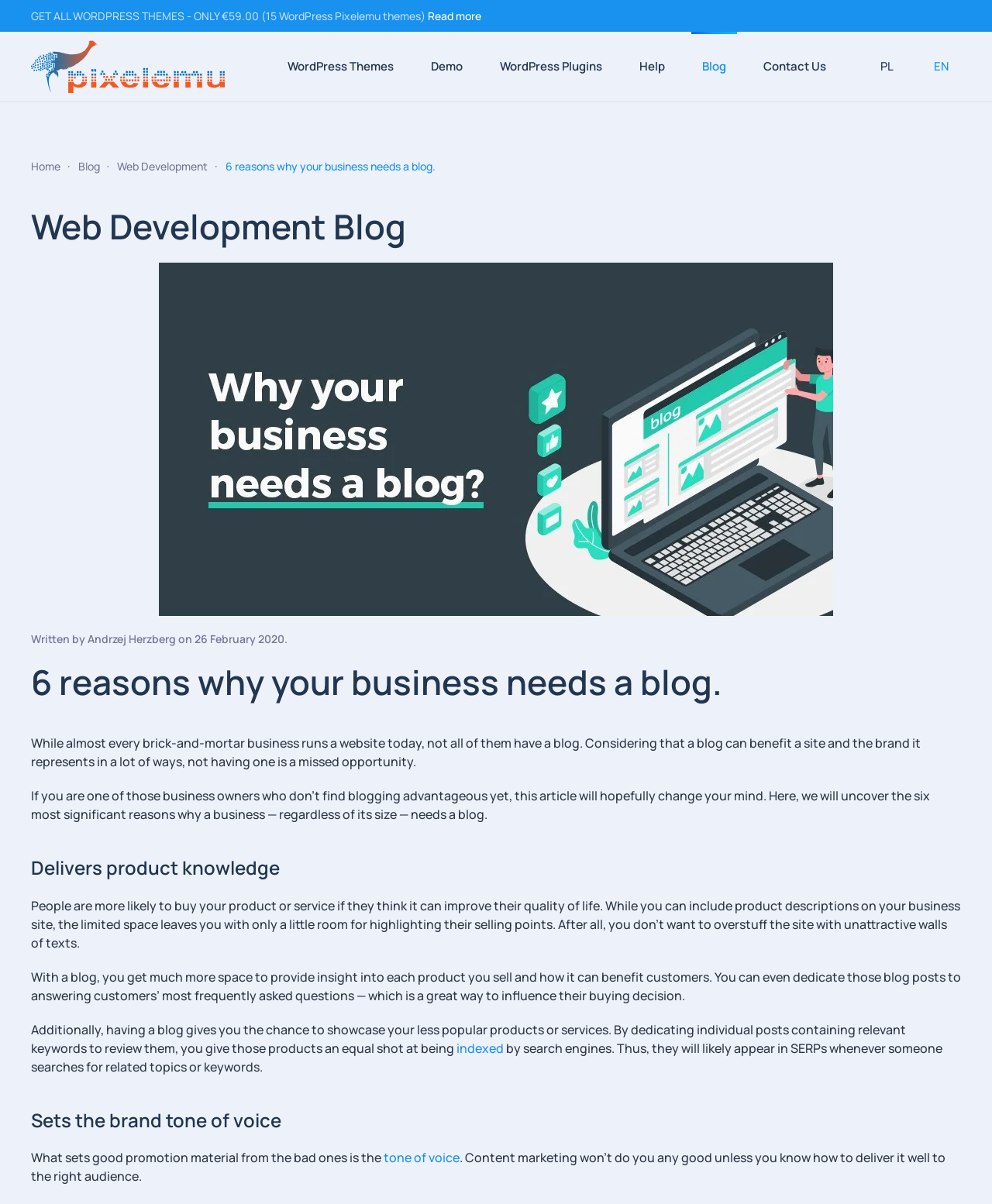Determine the bounding box coordinates for the UI element described. Format the coordinates as (top-left x, top-left y, bottom-right x, bottom-right y) and ensure all values are between 0 and 1. Element description: Skip to main content

[0.035, 0.03, 0.158, 0.044]